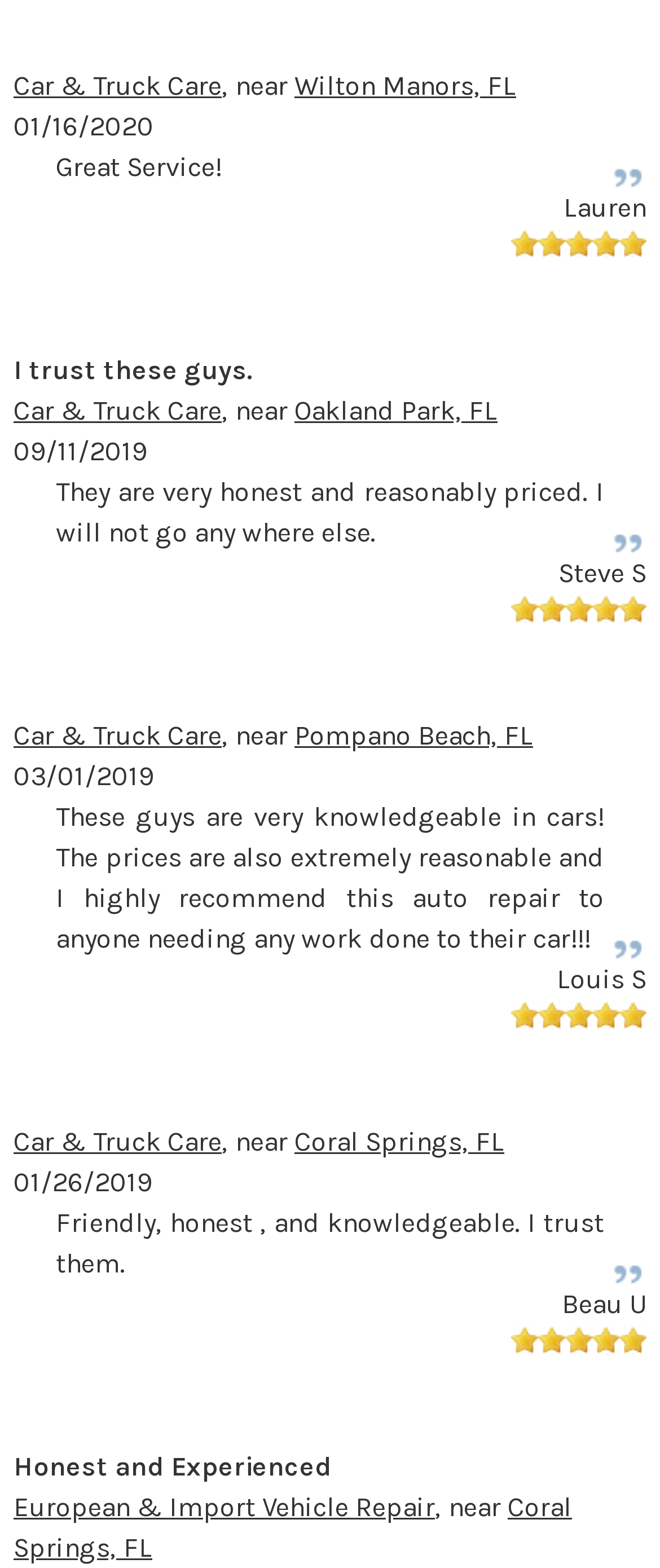Provide the bounding box coordinates of the HTML element described as: "aria-label="rating"". The bounding box coordinates should be four float numbers between 0 and 1, i.e., [left, top, right, bottom].

[0.774, 0.846, 0.979, 0.863]